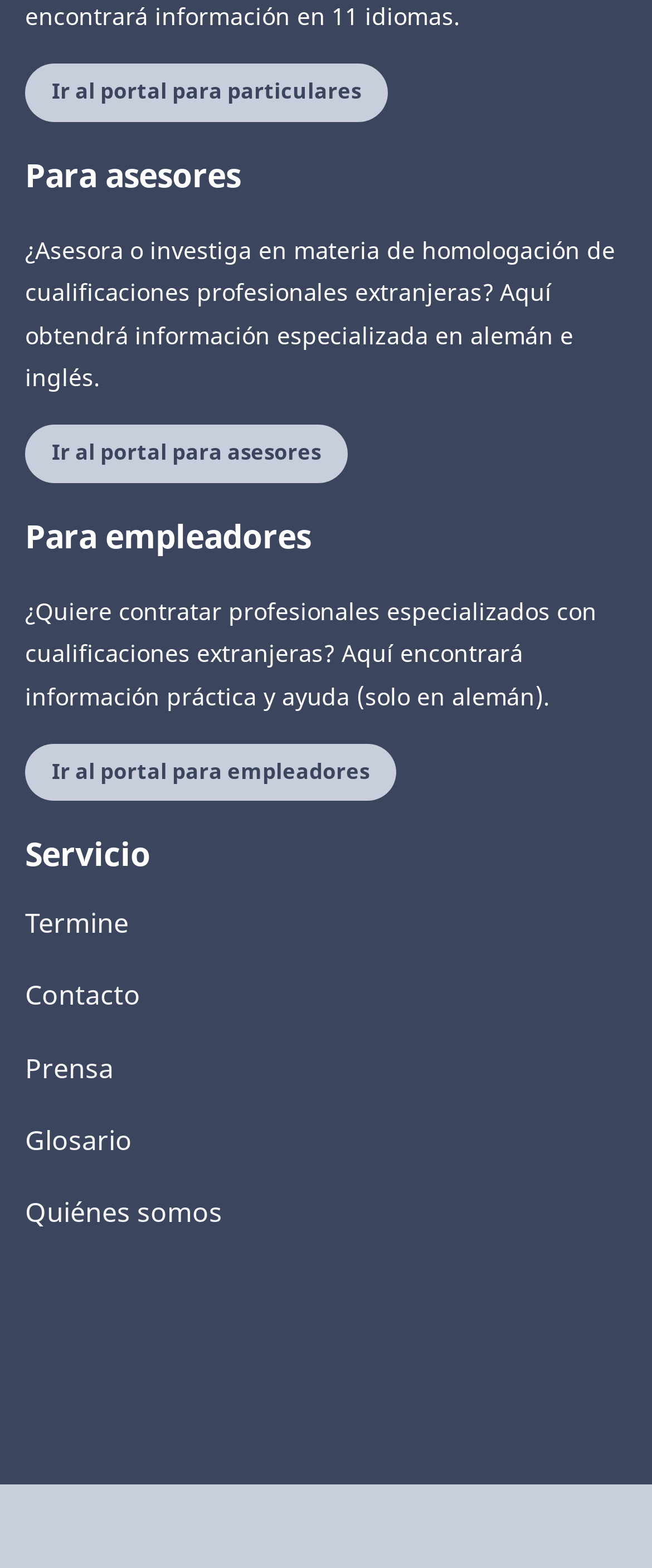Bounding box coordinates are specified in the format (top-left x, top-left y, bottom-right x, bottom-right y). All values are floating point numbers bounded between 0 and 1. Please provide the bounding box coordinate of the region this sentence describes: Ir al portal para asesores

[0.038, 0.271, 0.533, 0.308]